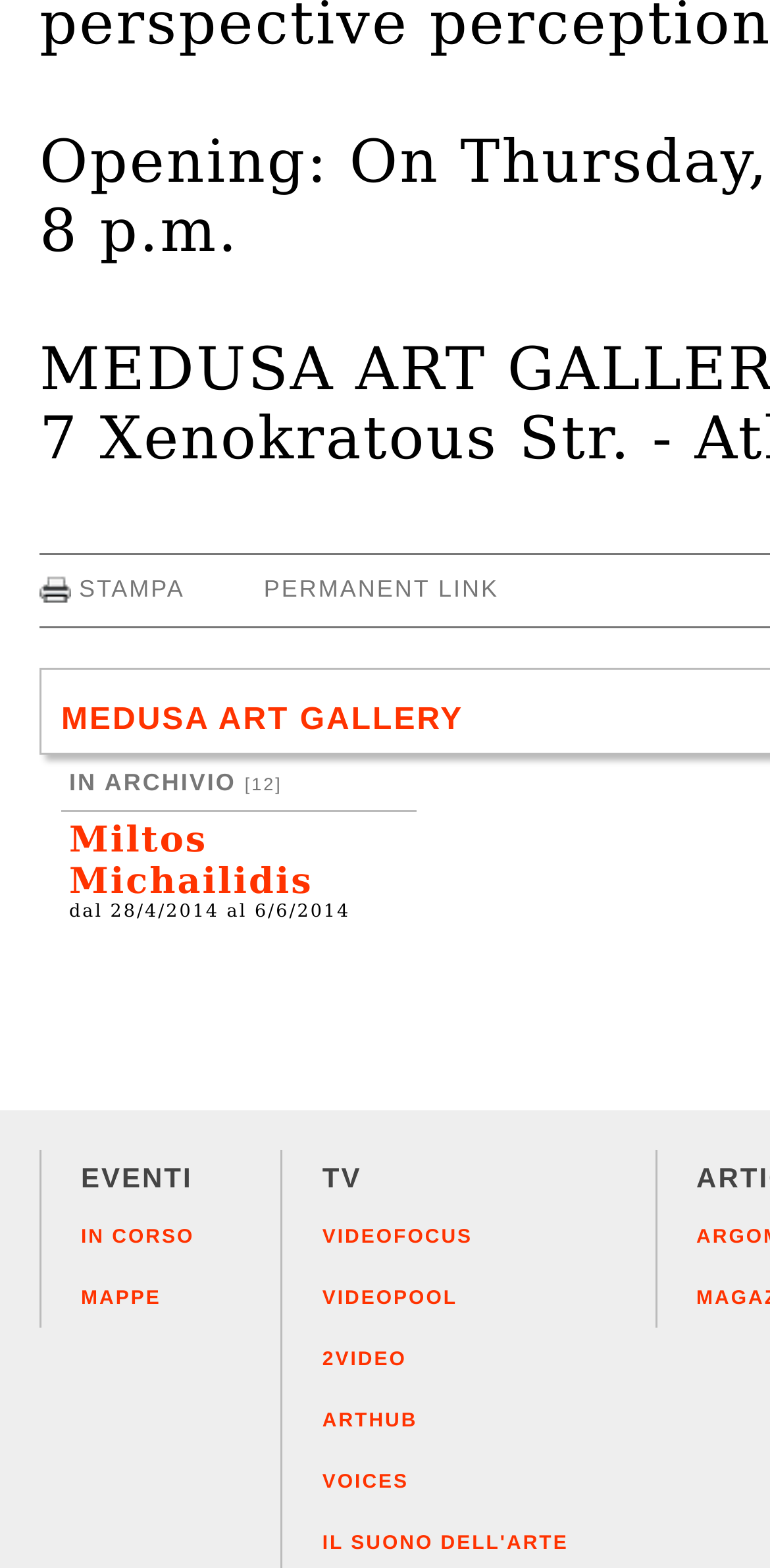Locate the bounding box coordinates of the item that should be clicked to fulfill the instruction: "go to the IN ARCHIVIO page".

[0.09, 0.491, 0.307, 0.508]